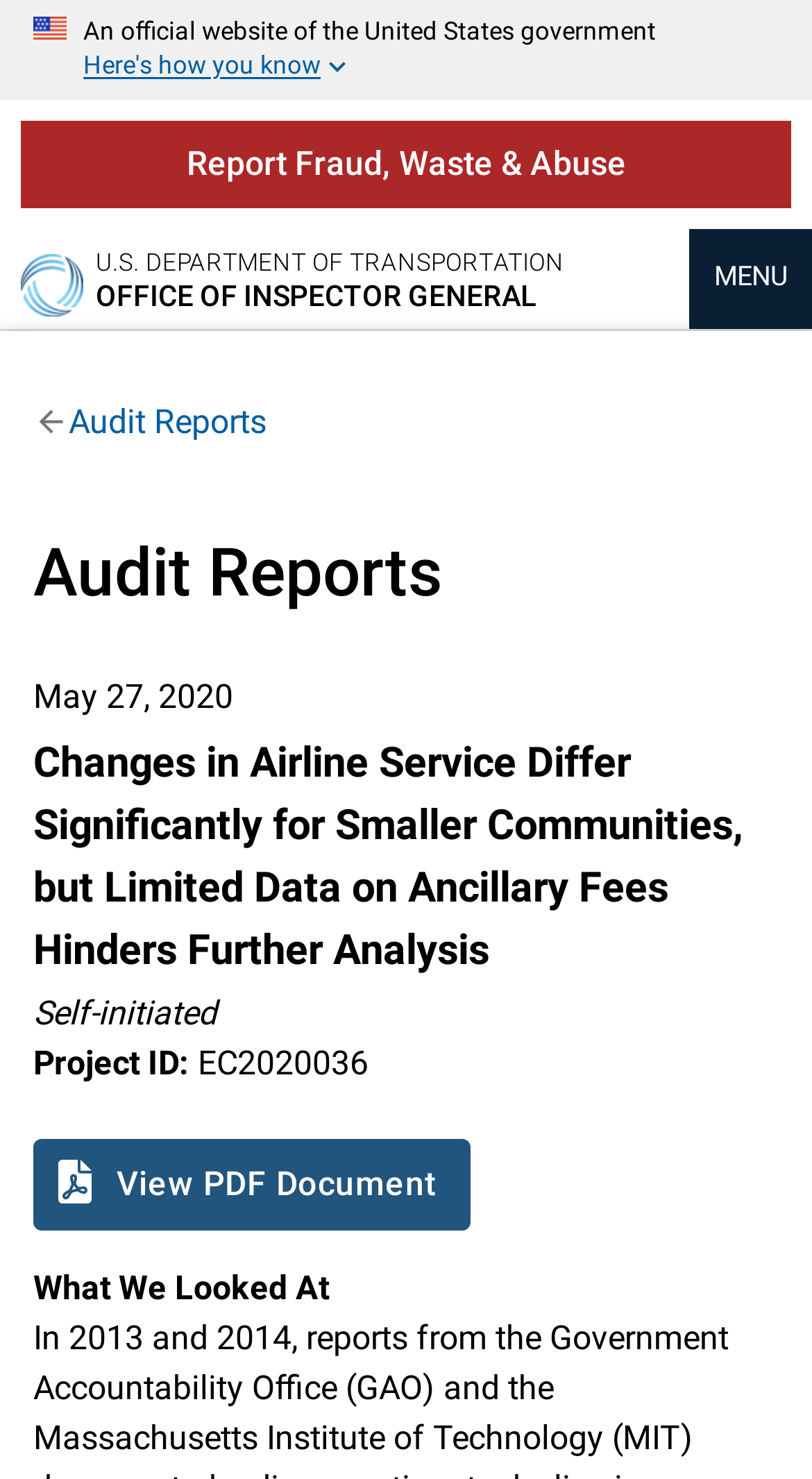Highlight the bounding box coordinates of the element that should be clicked to carry out the following instruction: "Return to top". The coordinates must be given as four float numbers ranging from 0 to 1, i.e., [left, top, right, bottom].

[0.585, 0.866, 1.0, 0.935]